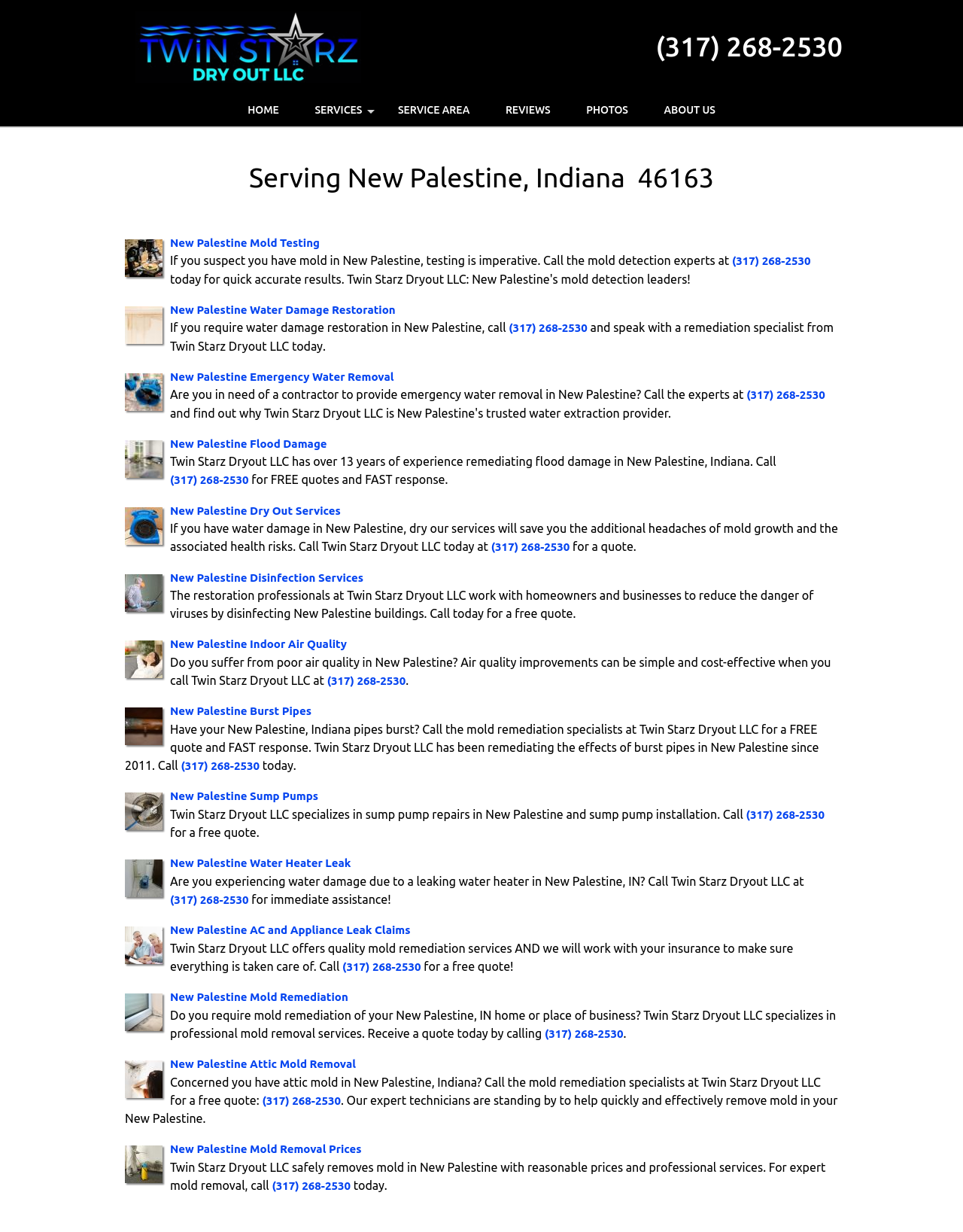Locate the bounding box of the UI element defined by this description: "Service Area". The coordinates should be given as four float numbers between 0 and 1, formatted as [left, top, right, bottom].

[0.396, 0.076, 0.505, 0.103]